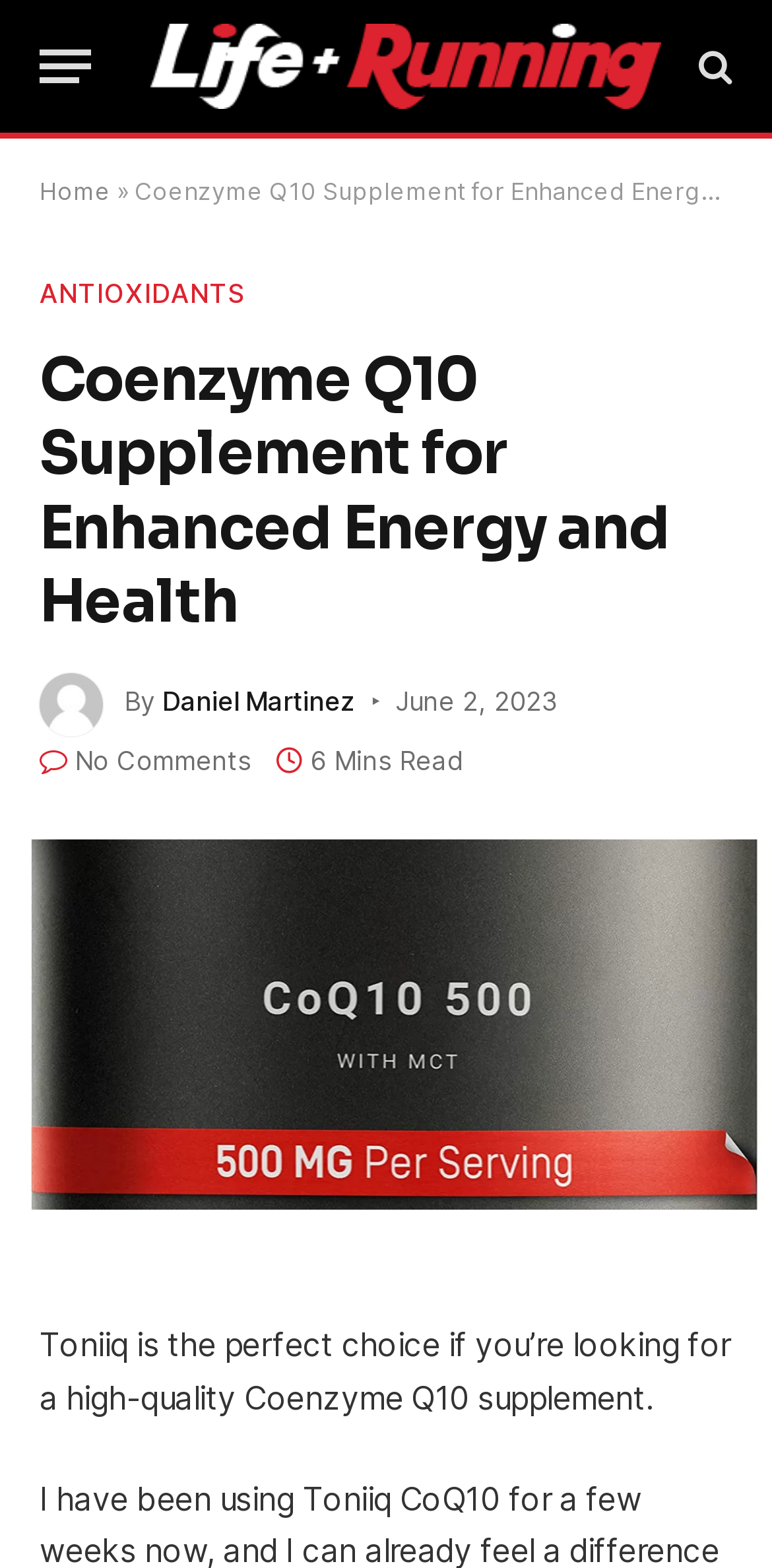Identify the bounding box coordinates for the UI element described as: "title="Search"".

[0.895, 0.014, 0.949, 0.071]